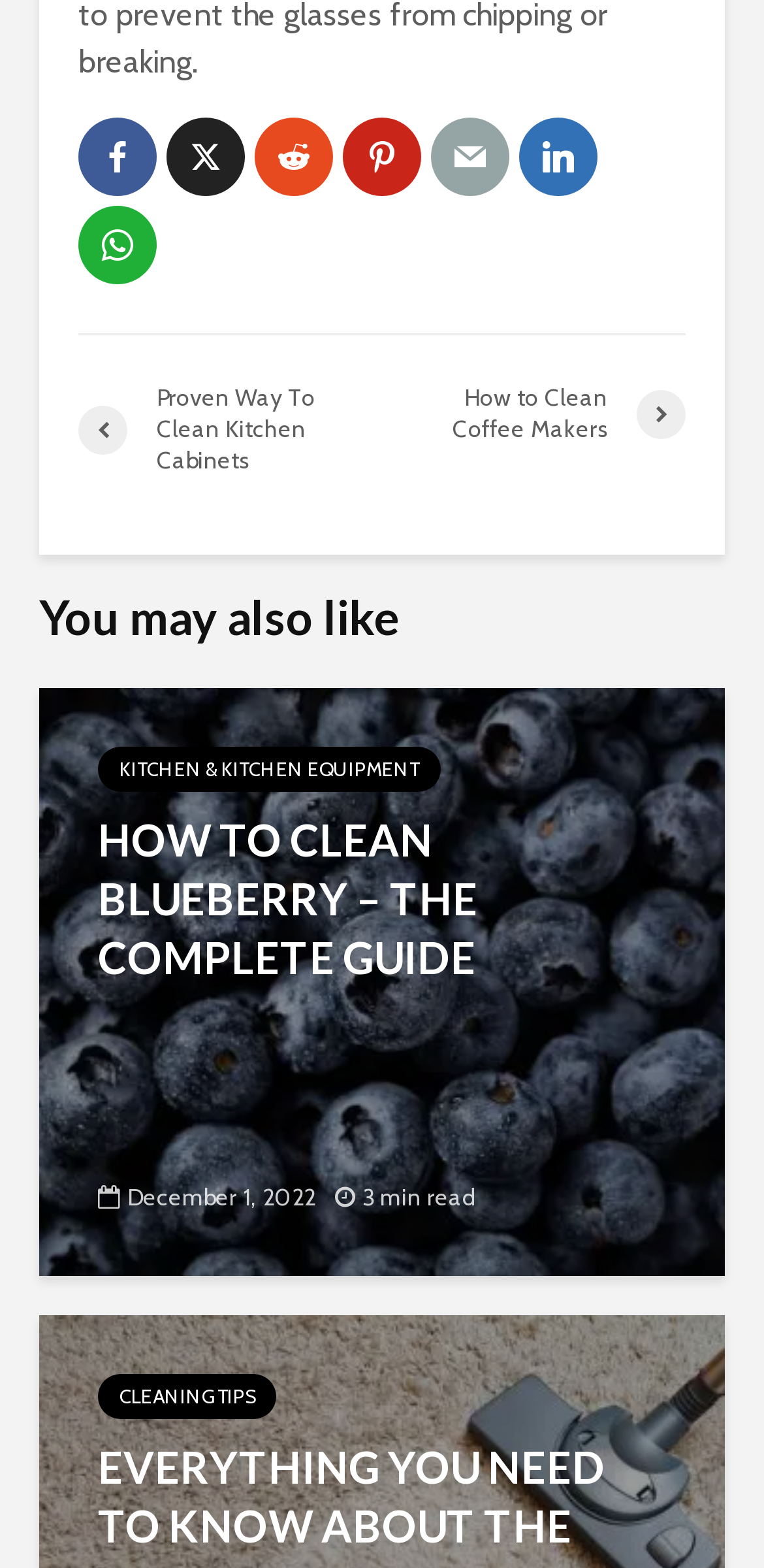Specify the bounding box coordinates of the area to click in order to follow the given instruction: "Explore the topic of kitchen and kitchen equipment."

[0.128, 0.477, 0.577, 0.505]